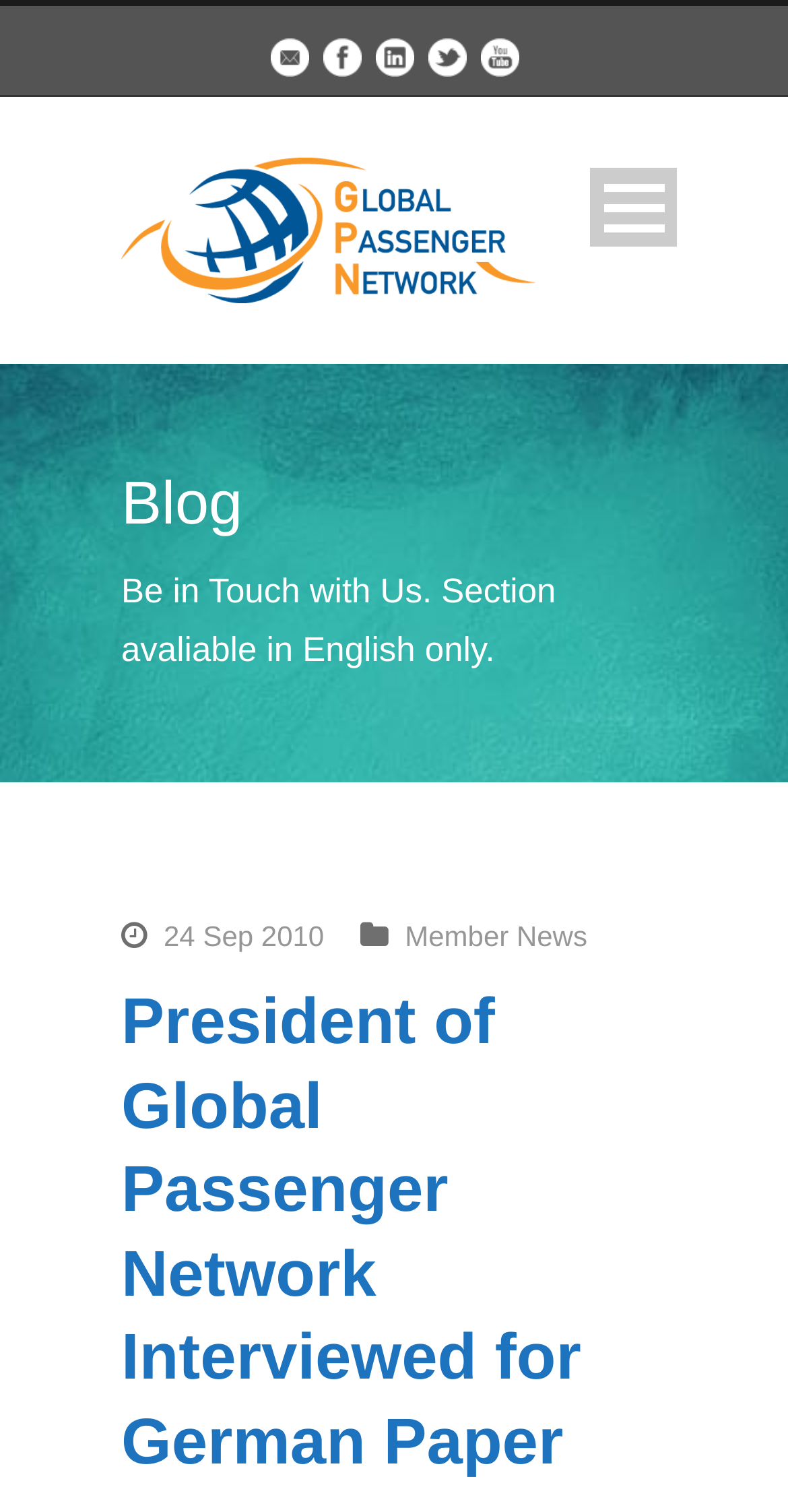Based on the element description, predict the bounding box coordinates (top-left x, top-left y, bottom-right x, bottom-right y) for the UI element in the screenshot: About Interreg

None